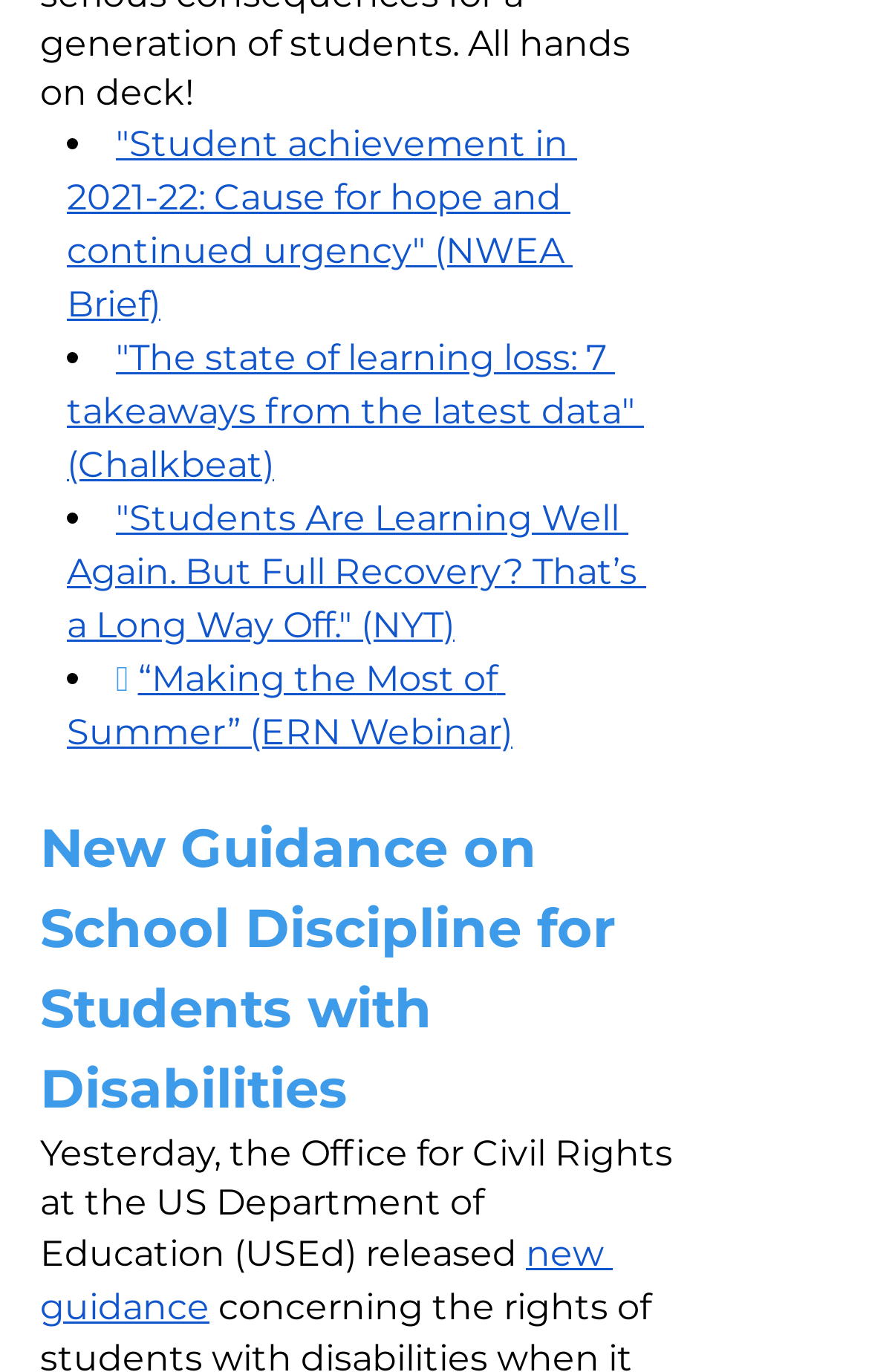Predict the bounding box coordinates for the UI element described as: "🎥". The coordinates should be four float numbers between 0 and 1, presented as [left, top, right, bottom].

[0.133, 0.479, 0.148, 0.51]